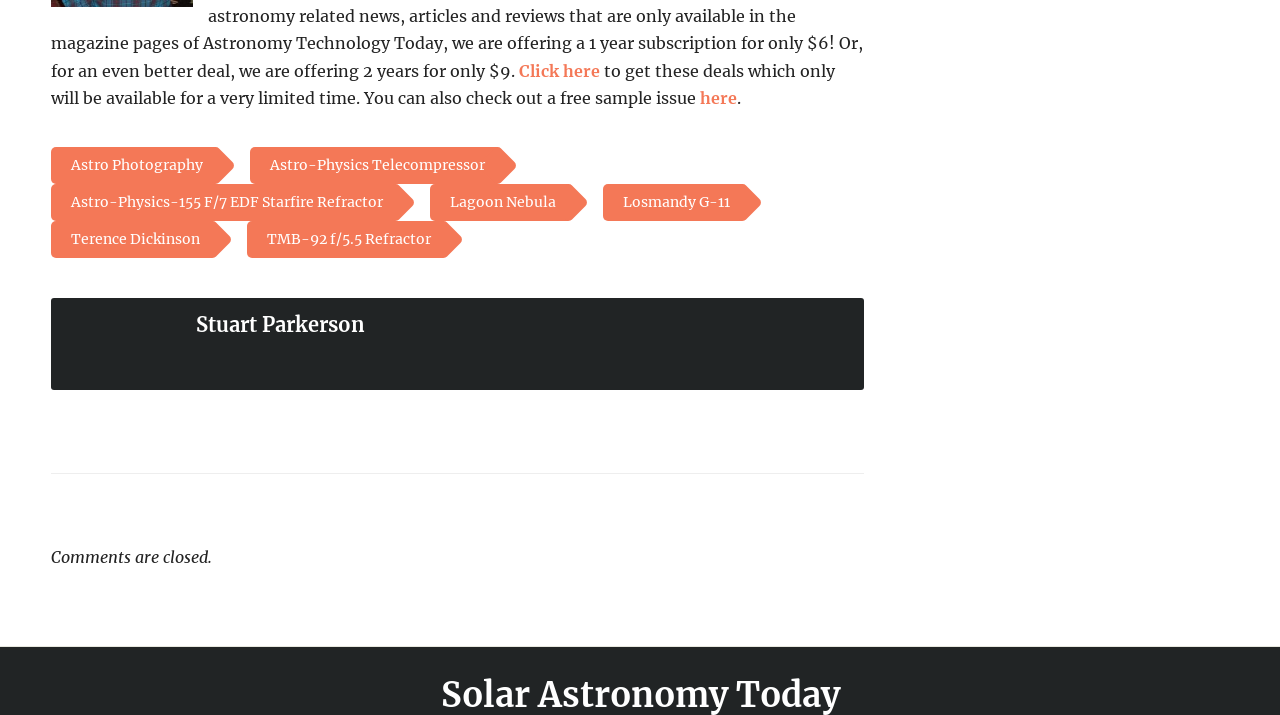Using the element description provided, determine the bounding box coordinates in the format (top-left x, top-left y, bottom-right x, bottom-right y). Ensure that all values are floating point numbers between 0 and 1. Element description: here

[0.547, 0.123, 0.576, 0.151]